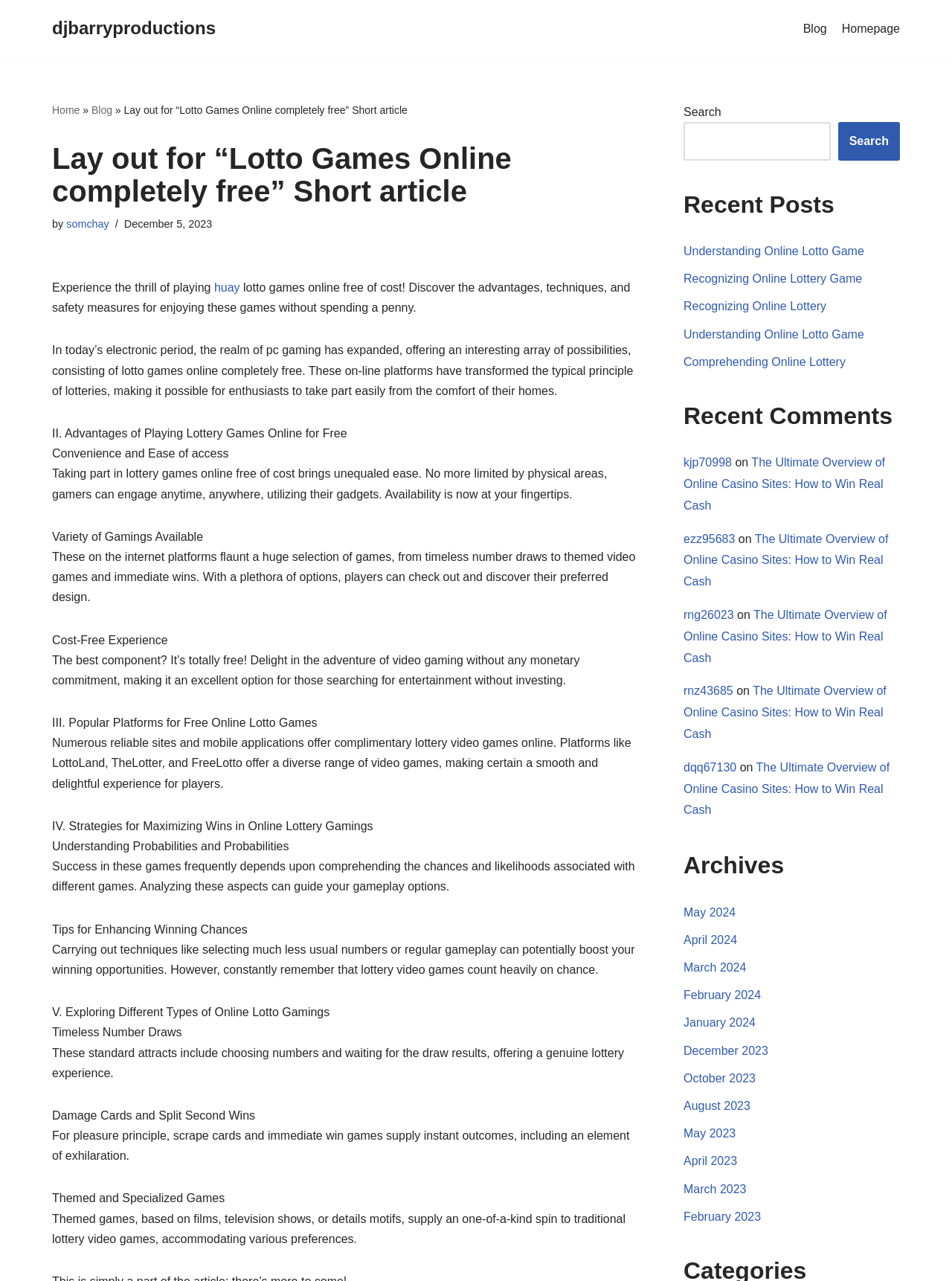Examine the image and give a thorough answer to the following question:
What is the author of this article?

The author's name is mentioned in the article as 'somchay', which is linked to the author's profile.